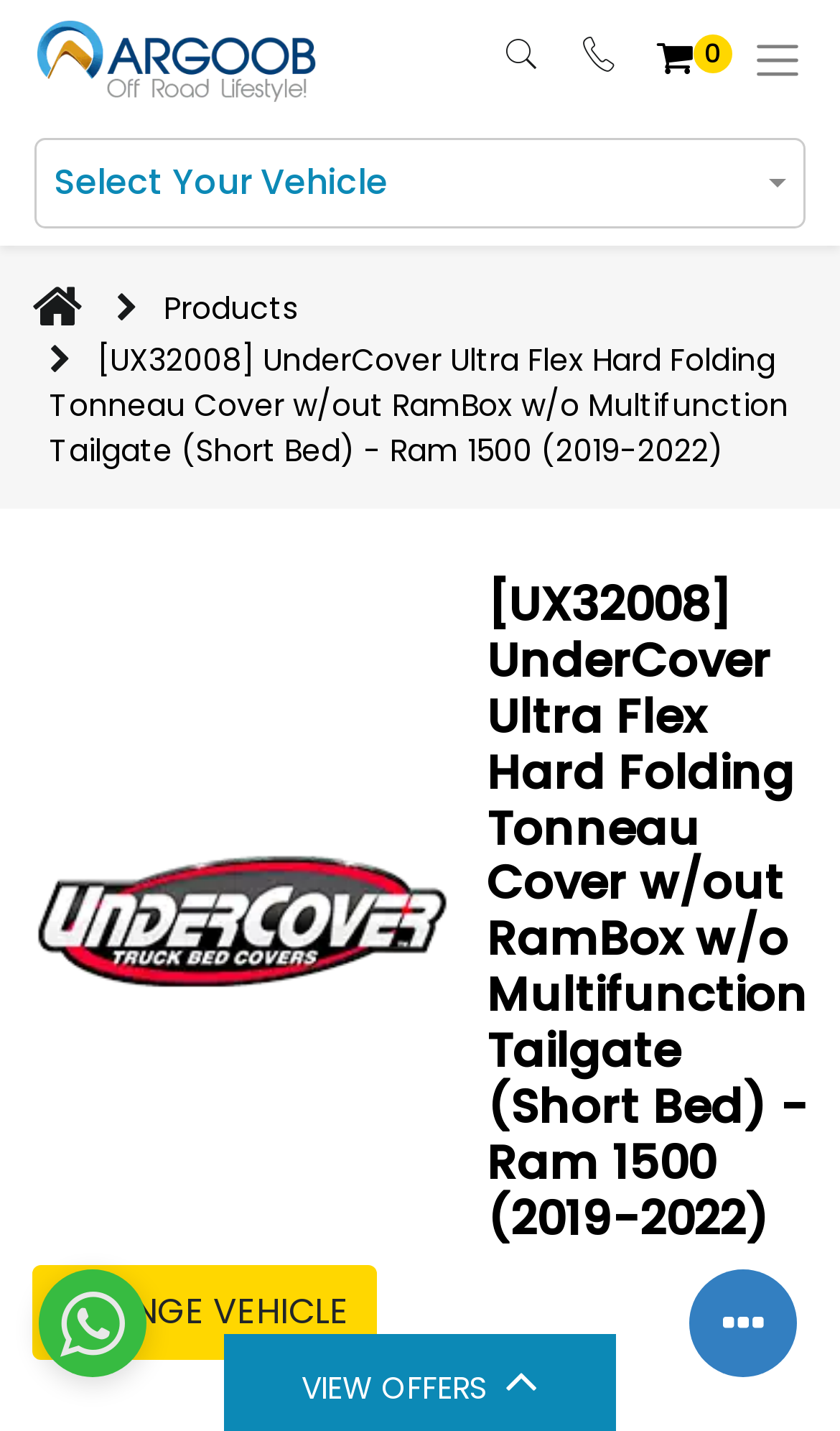What is the call-to-action on the bottom of the page?
Provide a one-word or short-phrase answer based on the image.

VIEW OFFERS